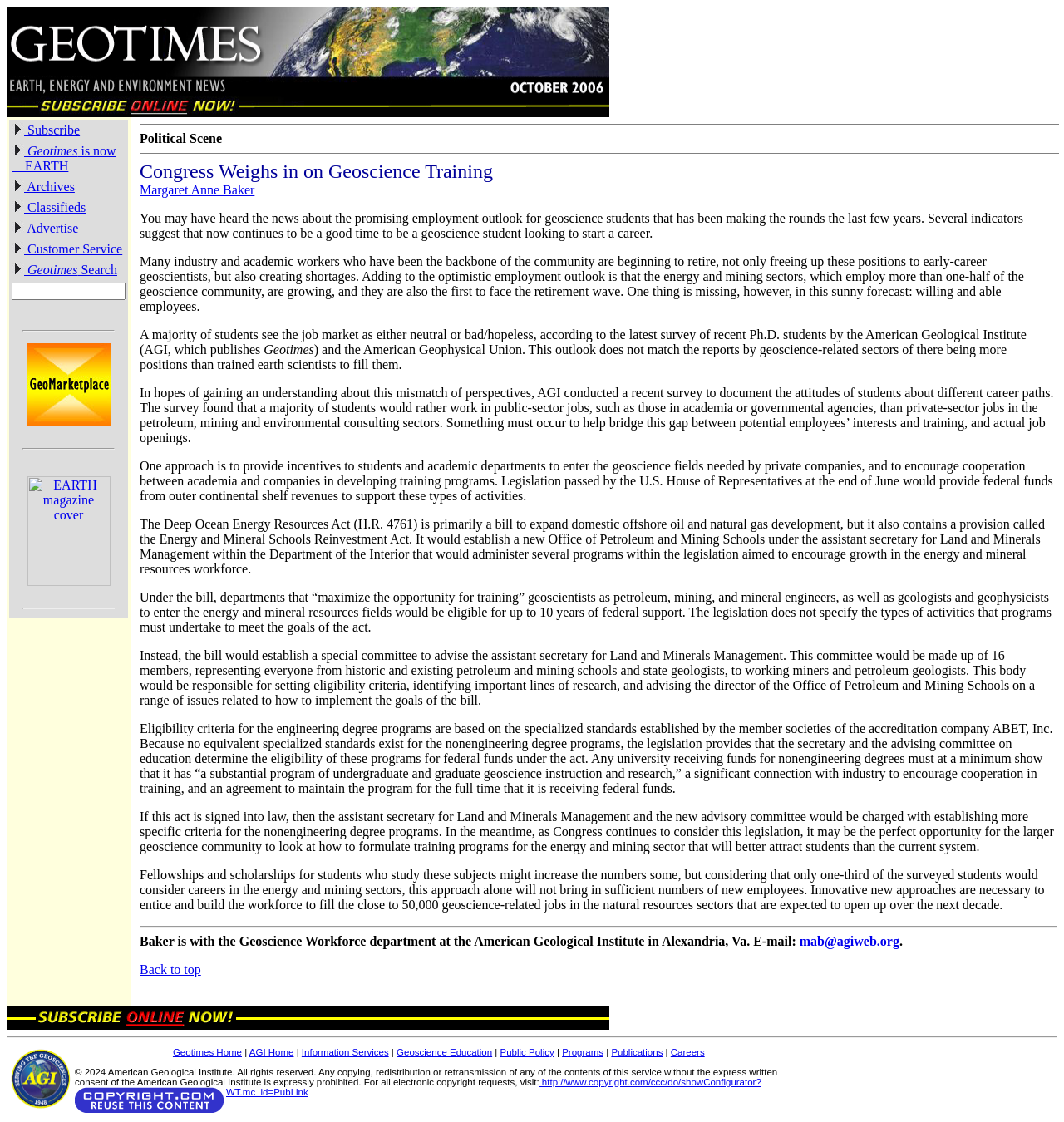What is the topic of the article?
Provide a detailed and well-explained answer to the question.

By reading the content of the webpage, I found that the article is discussing the topic of geoscience training, specifically the employment outlook for geoscience students and the need for training programs in the energy and mining sectors.